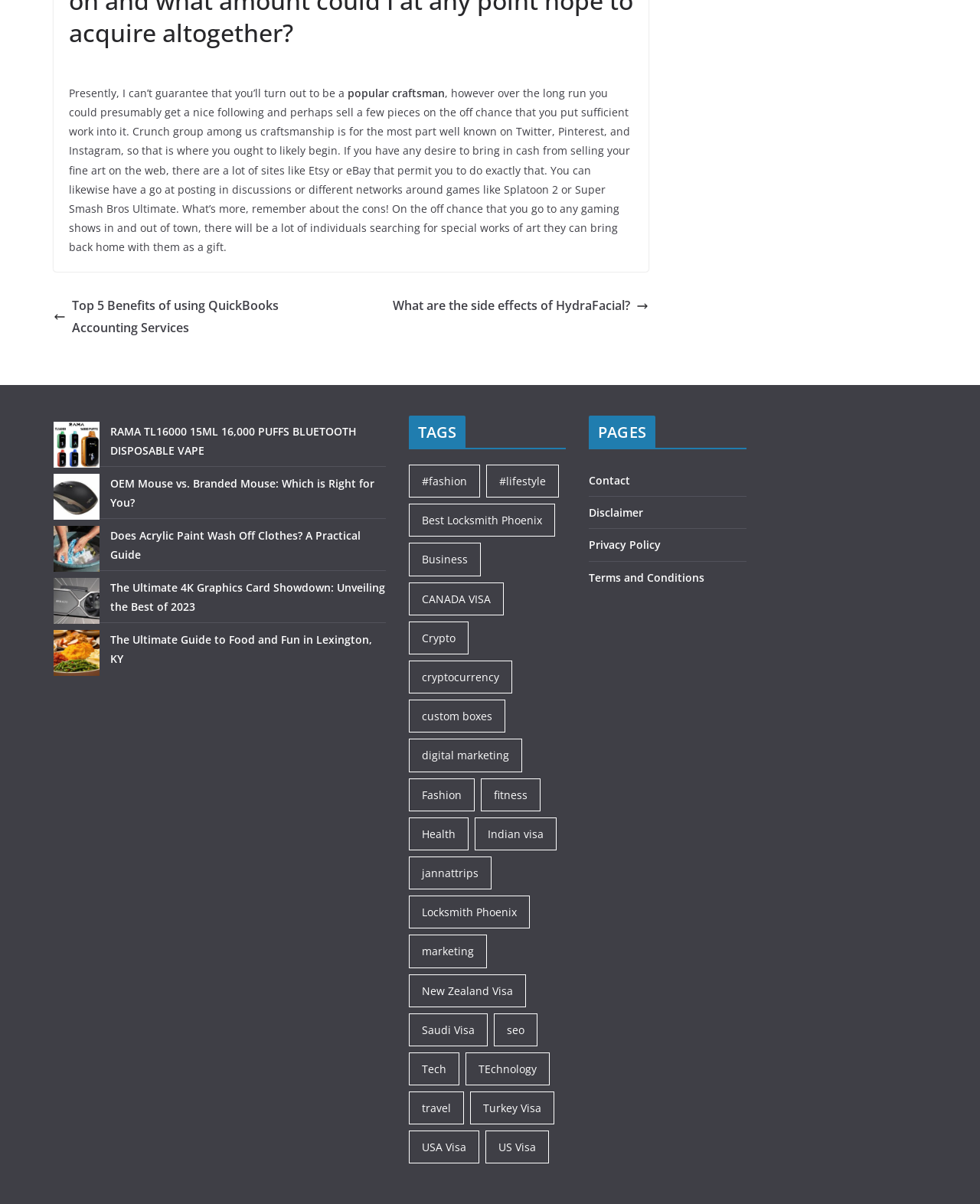Highlight the bounding box coordinates of the element you need to click to perform the following instruction: "Explore fun activities in Lexington, KY."

[0.055, 0.523, 0.102, 0.561]